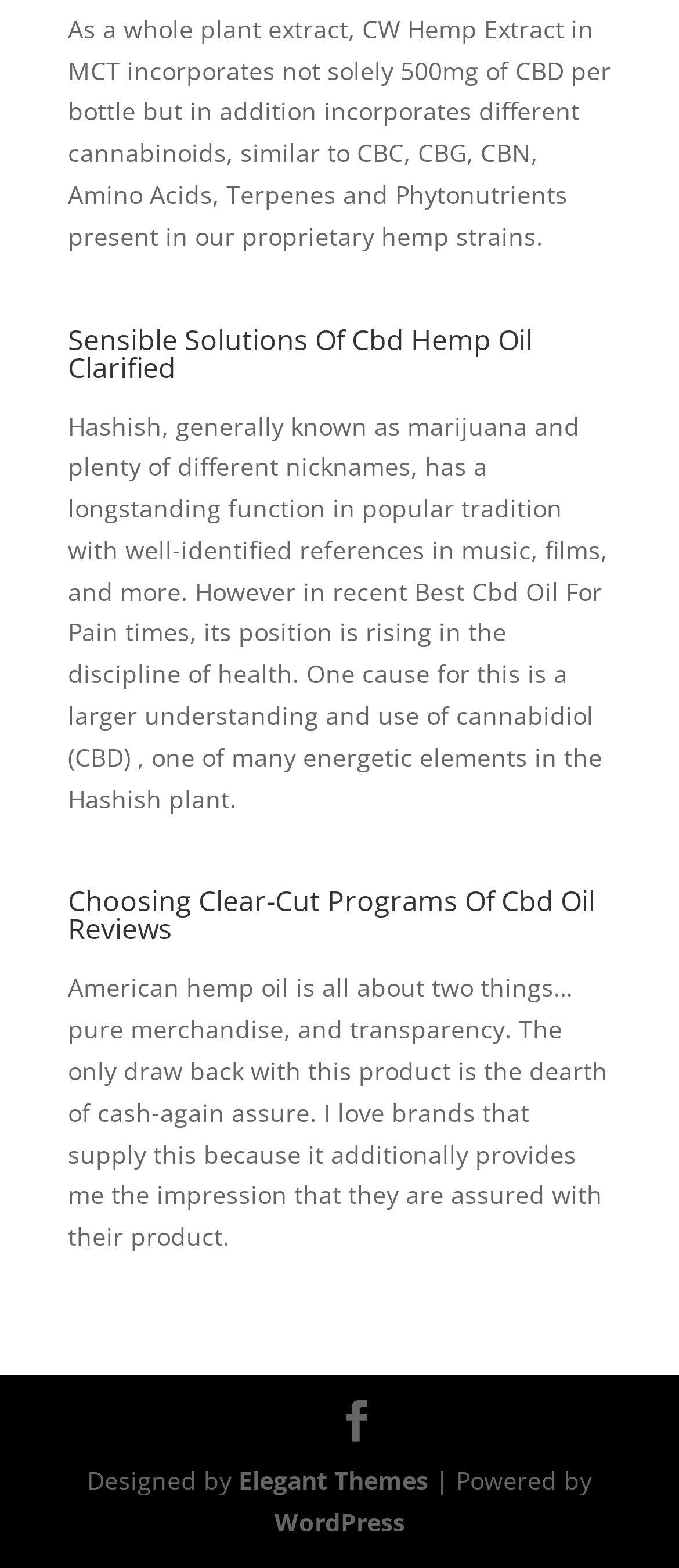Answer the question in one word or a short phrase:
What is the purpose of American hemp oil?

Pure products and transparency